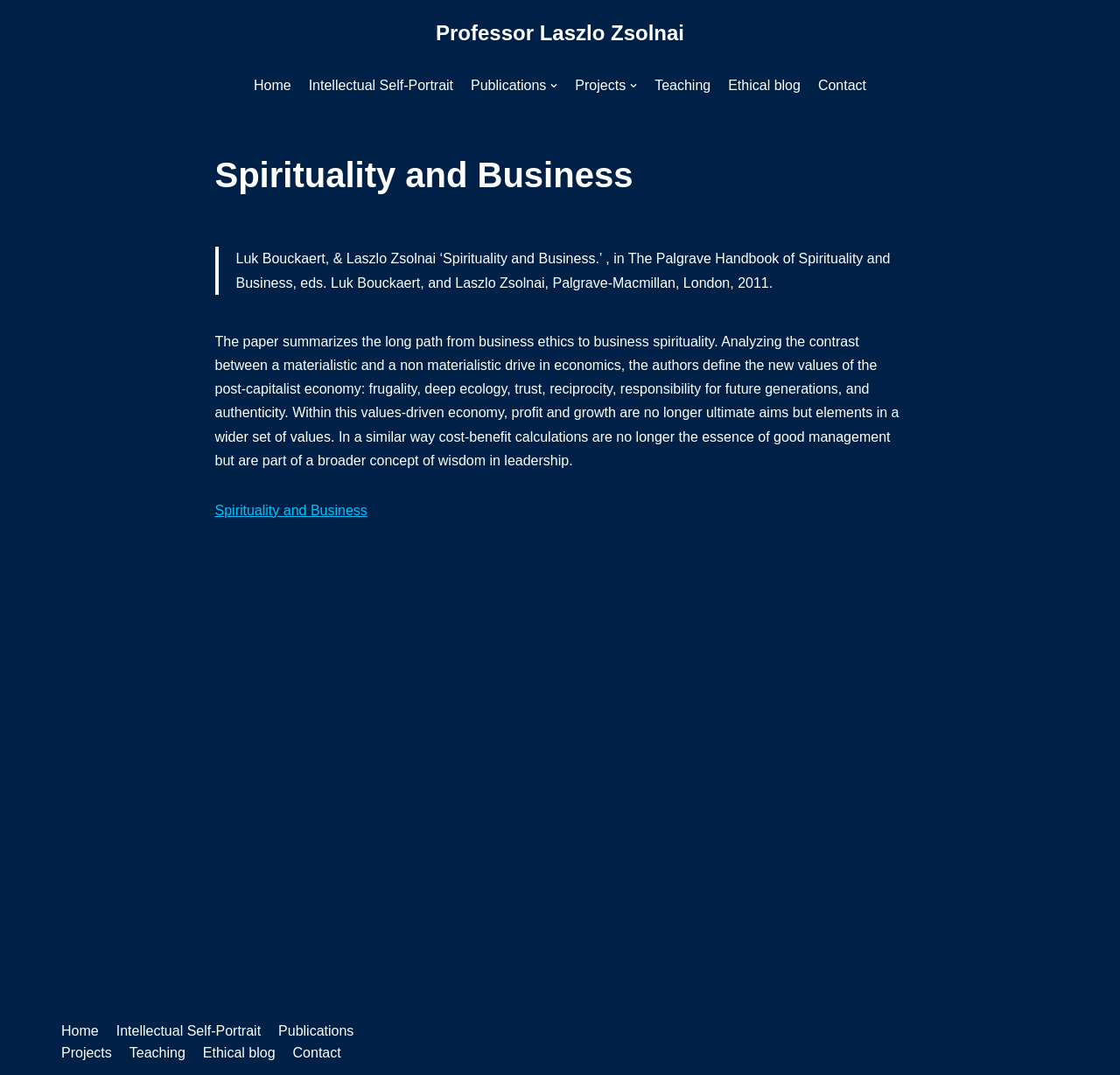Summarize the webpage with intricate details.

The webpage is about Professor Laszlo Zsolnai's work on spirituality and business. At the top, there is a link to skip to the content. Below that, there is a link to the professor's name, followed by a primary navigation menu with links to various sections, including Home, Intellectual Self-Portrait, Publications, Projects, Teaching, Ethical blog, and Contact. Each of these links has a dropdown icon next to it, except for Home and Teaching.

The main content of the page is an article with a heading "Spirituality and Business". Below the heading, there is a blockquote with several lines of text, including a citation for a book titled "The Palgrave Handbook of Spirituality and Business". The text summarizes a paper that explores the transition from business ethics to business spirituality, discussing values such as frugality, deep ecology, and authenticity.

There is also a link to "Spirituality and Business" within the article. At the bottom of the page, there is a footer navigation menu with the same links as the primary navigation menu.